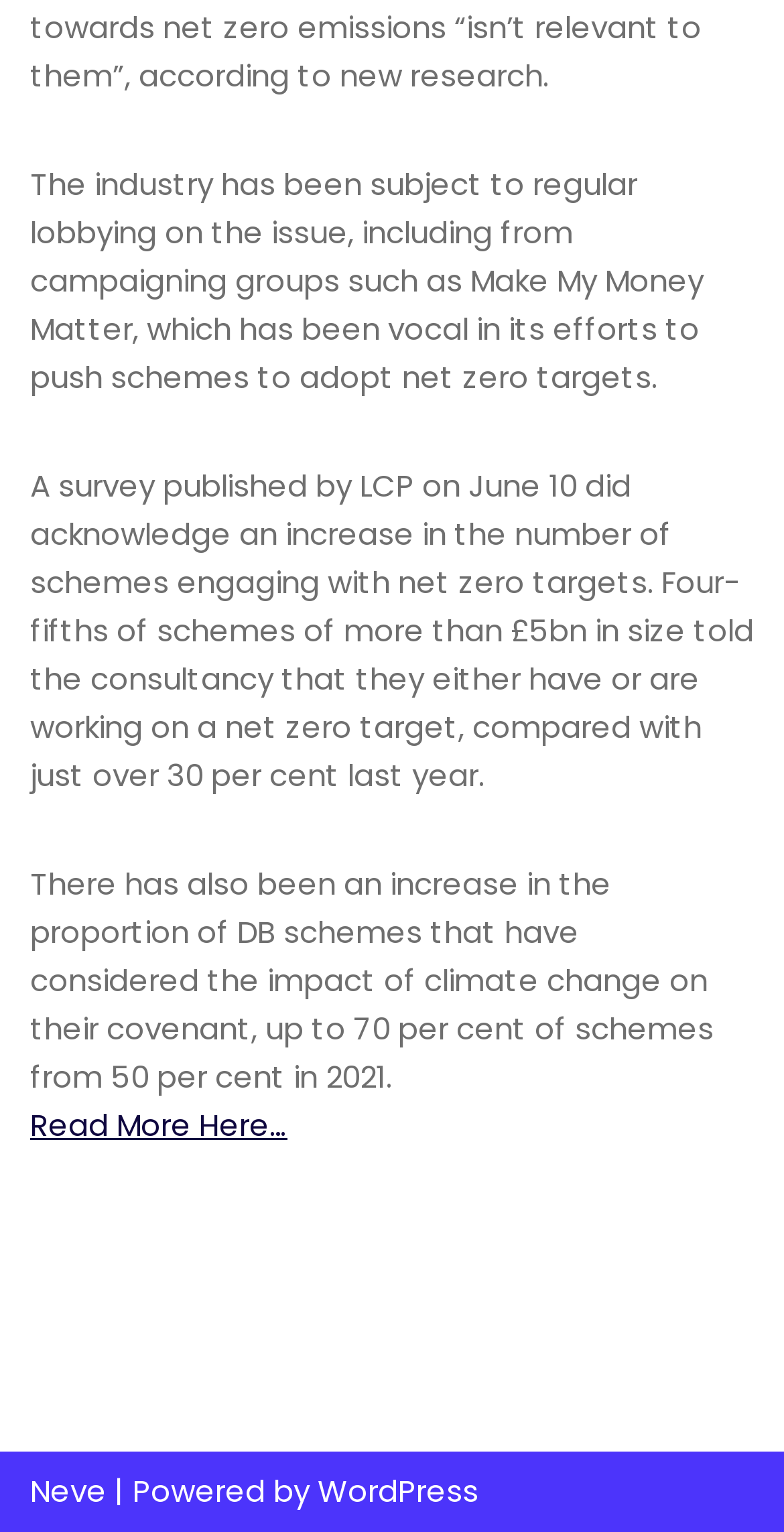Look at the image and answer the question in detail:
What is the size of schemes that have net zero targets?

According to the text, 'Four-fifths of schemes of more than £5bn in size told the consultancy that they either have or are working on a net zero target...' This information can be found in the second paragraph of the article.